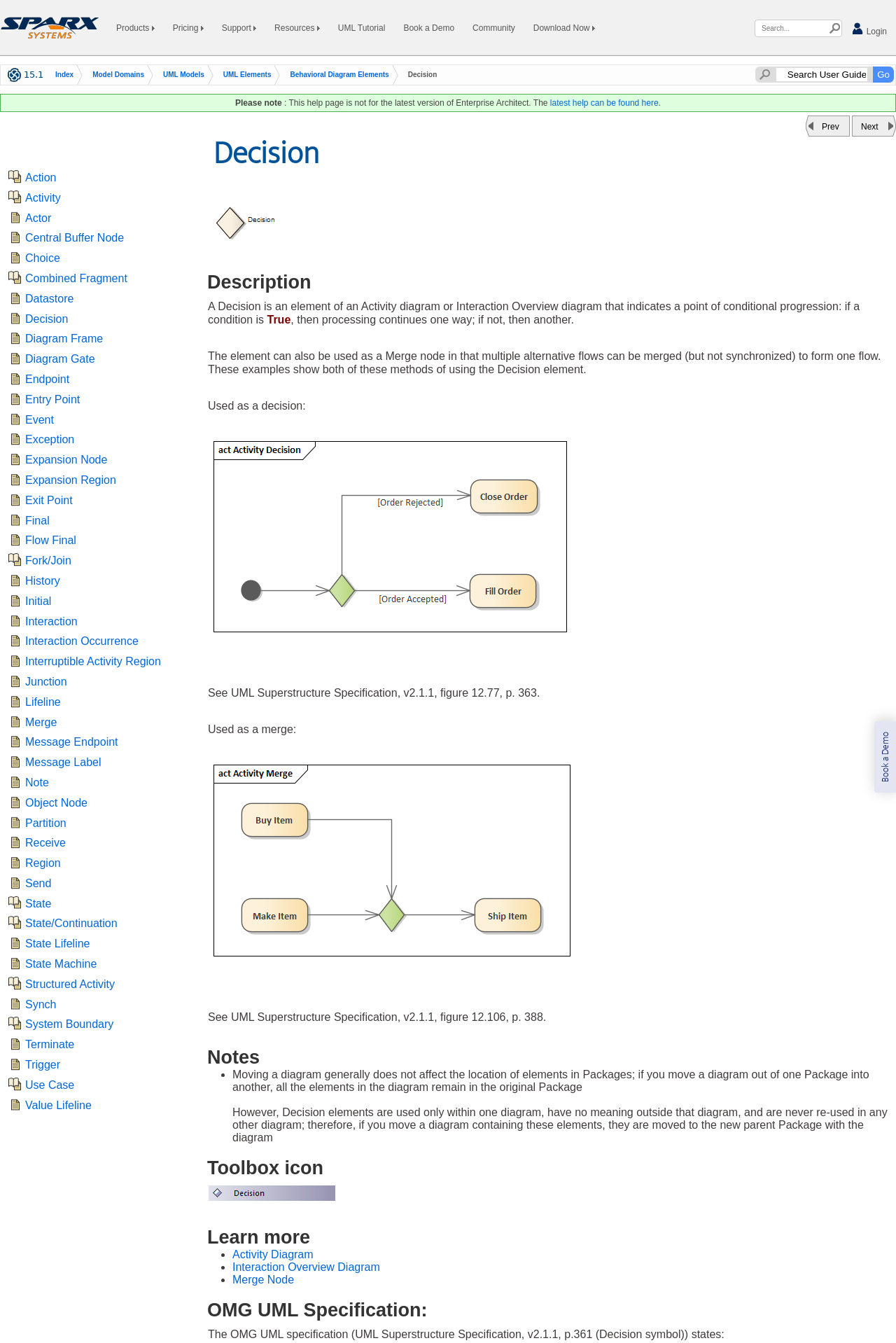Refer to the screenshot and answer the following question in detail:
What is the name of the diagram where Decision elements are used?

Decision elements are used in Activity diagrams or Interaction Overview diagrams to indicate a point of conditional progression or to merge multiple flows.